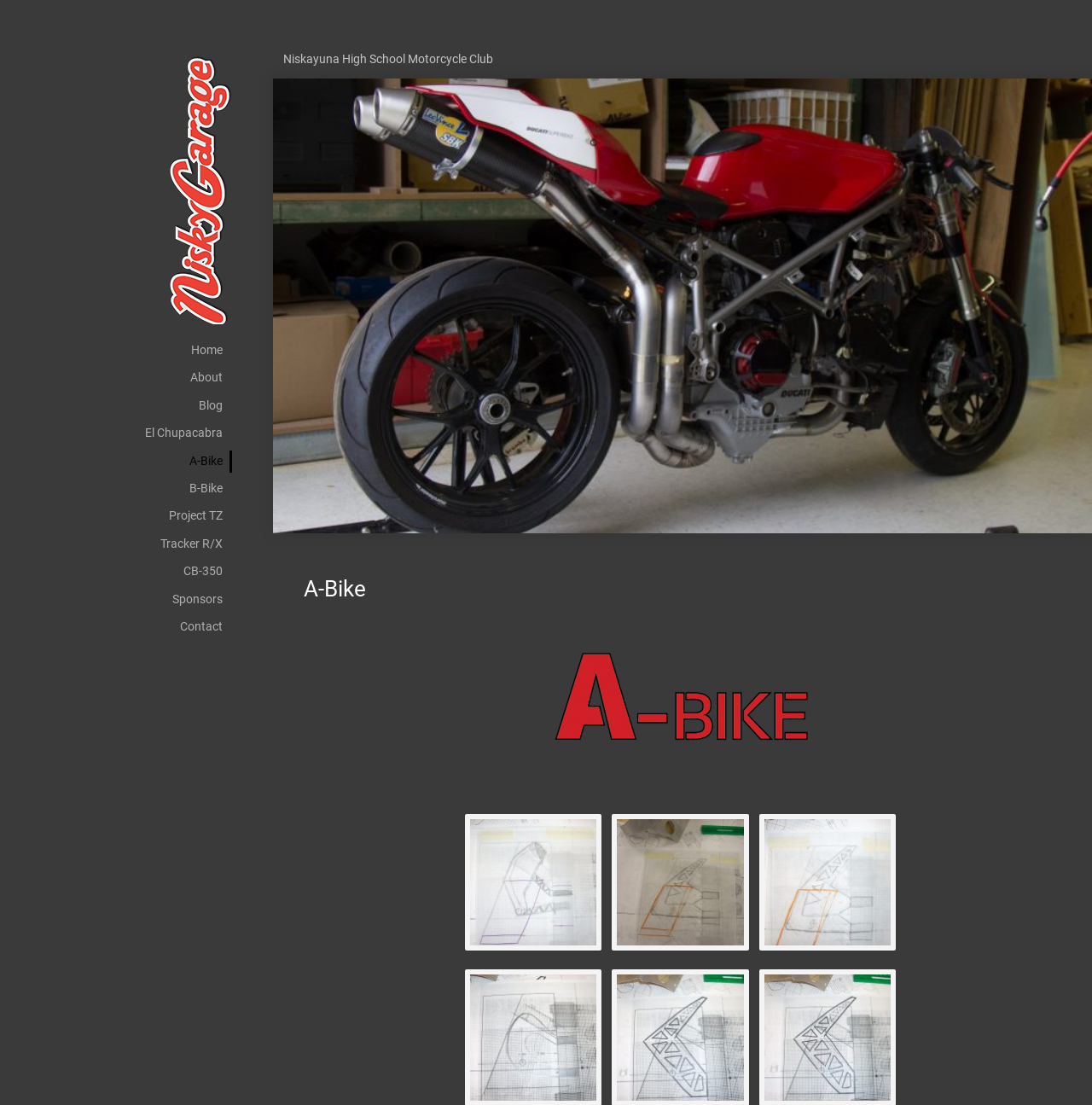What is the purpose of the webpage?
Craft a detailed and extensive response to the question.

I found the answer by looking at the overall structure and content of the webpage, which appears to be providing information about a motorcycle club, including different types of bikes and other related information.